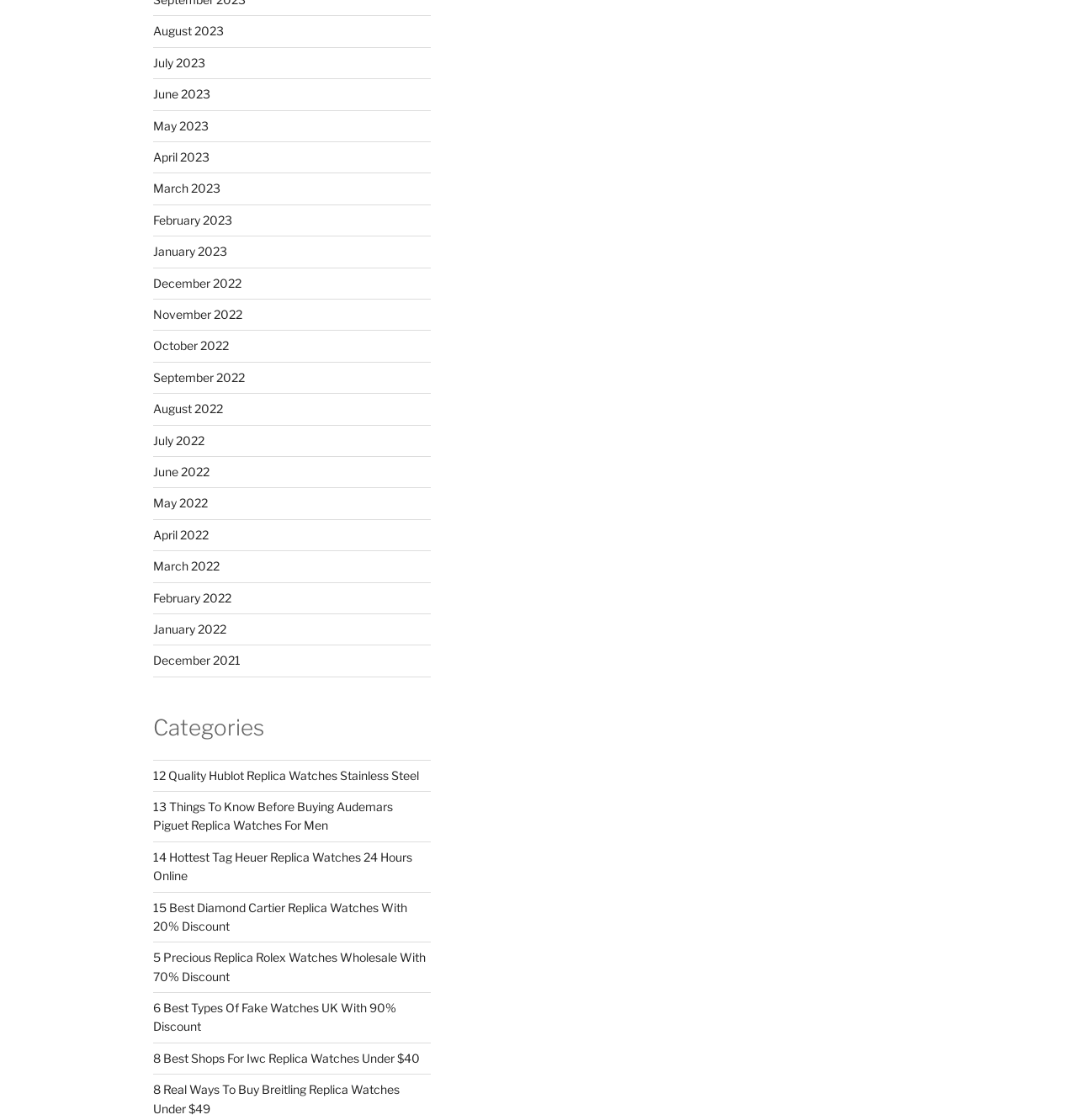Please identify the bounding box coordinates of the clickable element to fulfill the following instruction: "Check 8 Best Shops For Iwc Replica Watches". The coordinates should be four float numbers between 0 and 1, i.e., [left, top, right, bottom].

[0.142, 0.938, 0.39, 0.951]